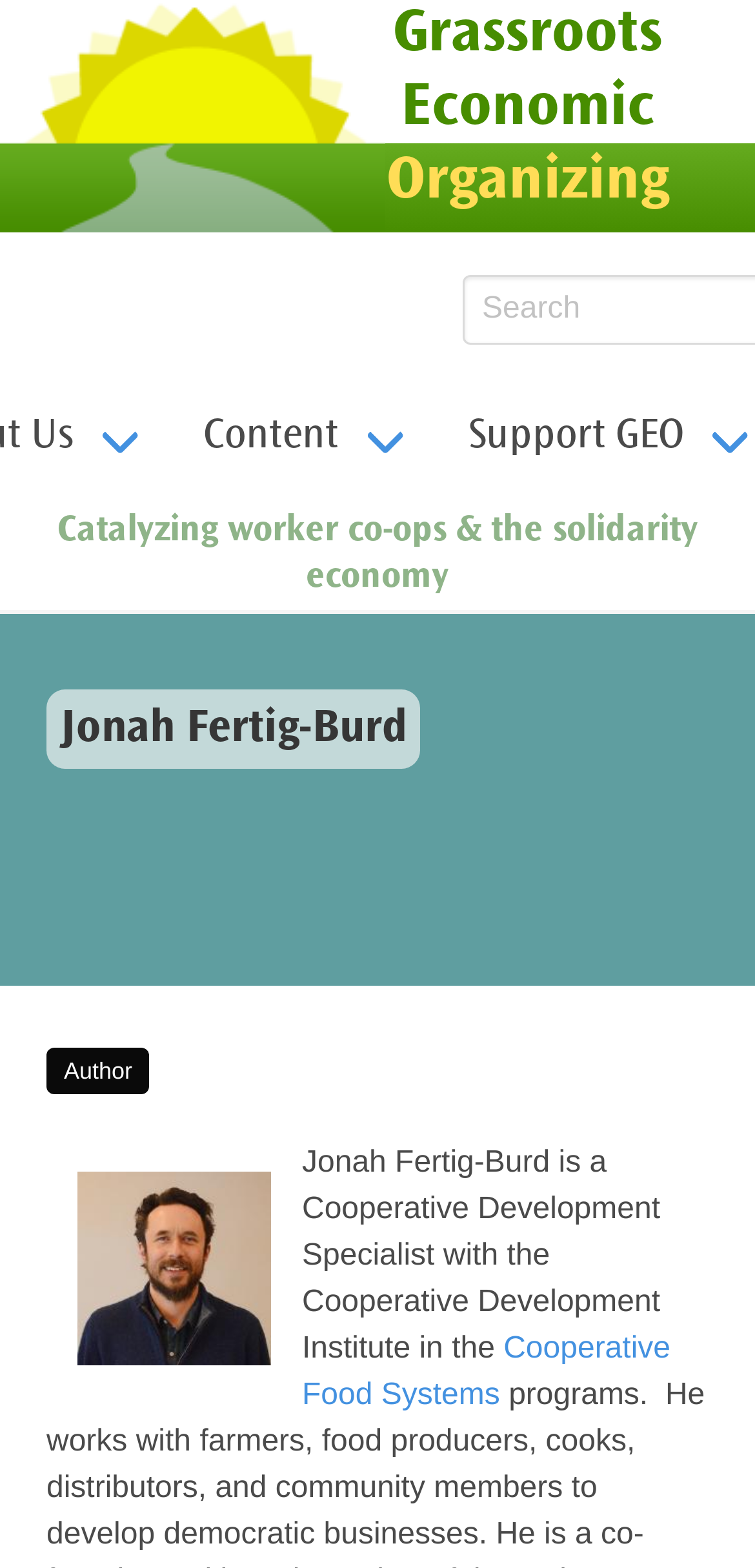What is the name of the link related to food systems?
Look at the image and respond with a single word or a short phrase.

Cooperative Food Systems